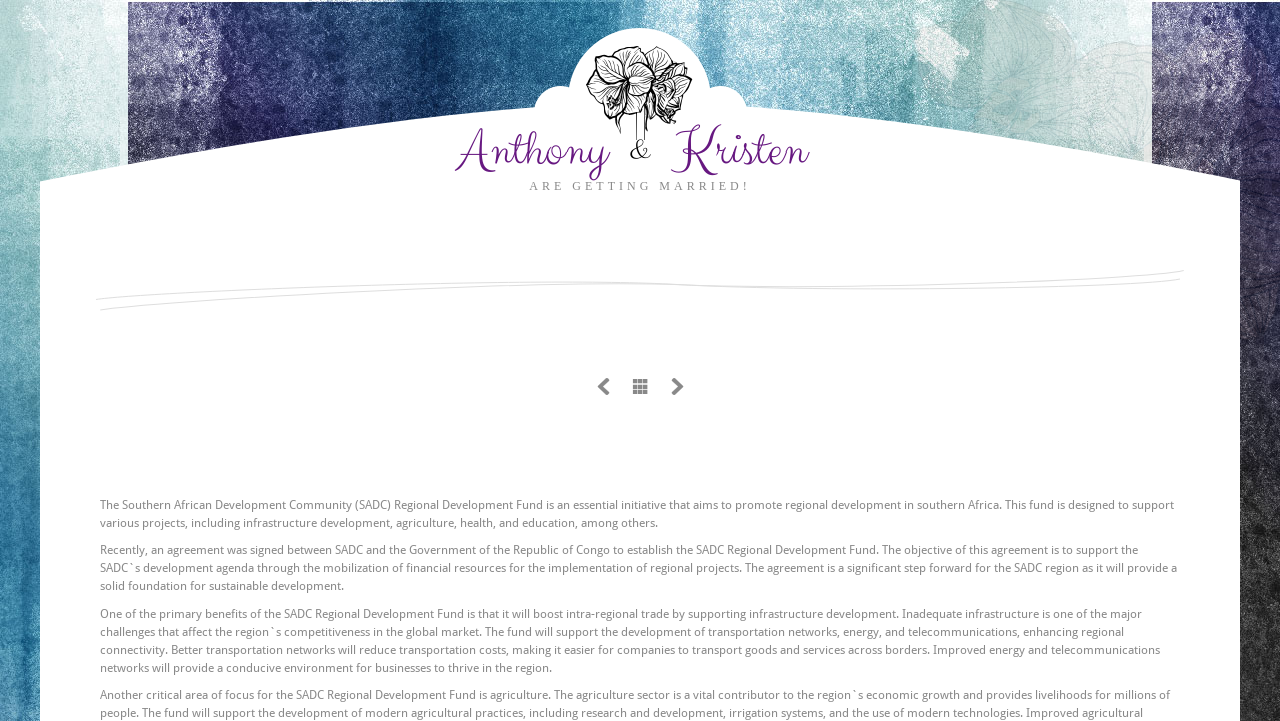Give a one-word or short-phrase answer to the following question: 
What type of projects will the SADC Regional Development Fund support?

Infrastructure development, agriculture, health, and education